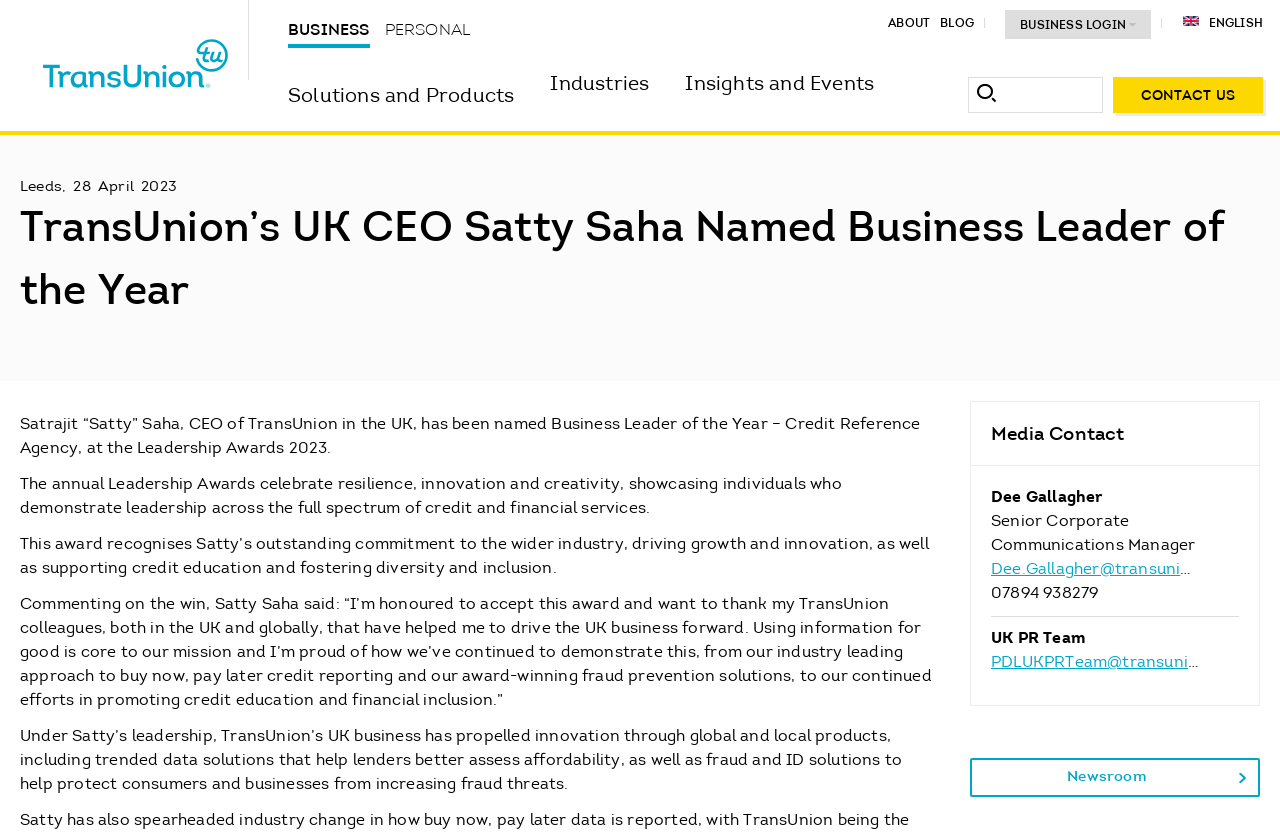What is the award won by Satty Saha?
Based on the visual, give a brief answer using one word or a short phrase.

Business Leader of the Year